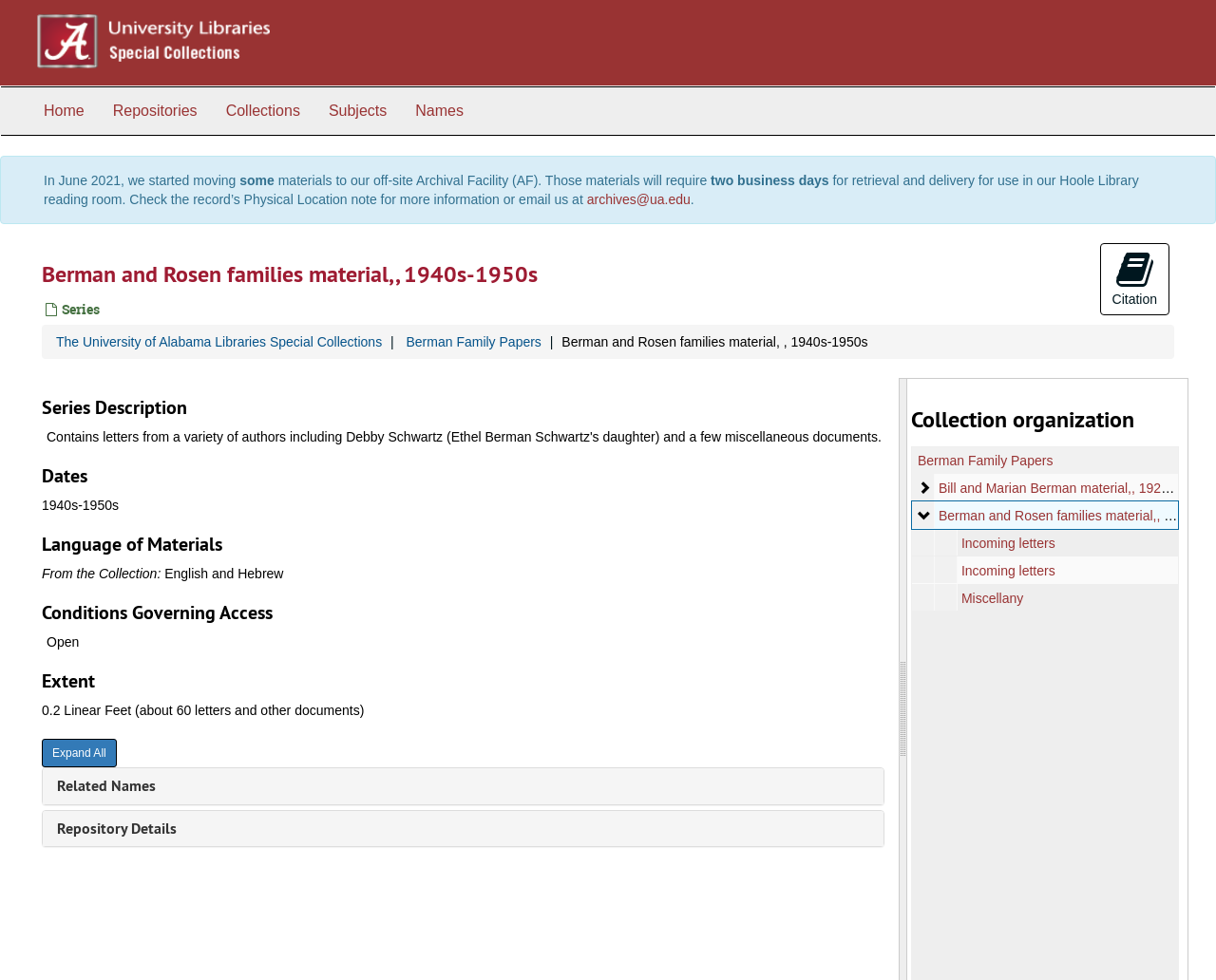Identify the bounding box coordinates necessary to click and complete the given instruction: "Click on the 'Subscribe' button".

None